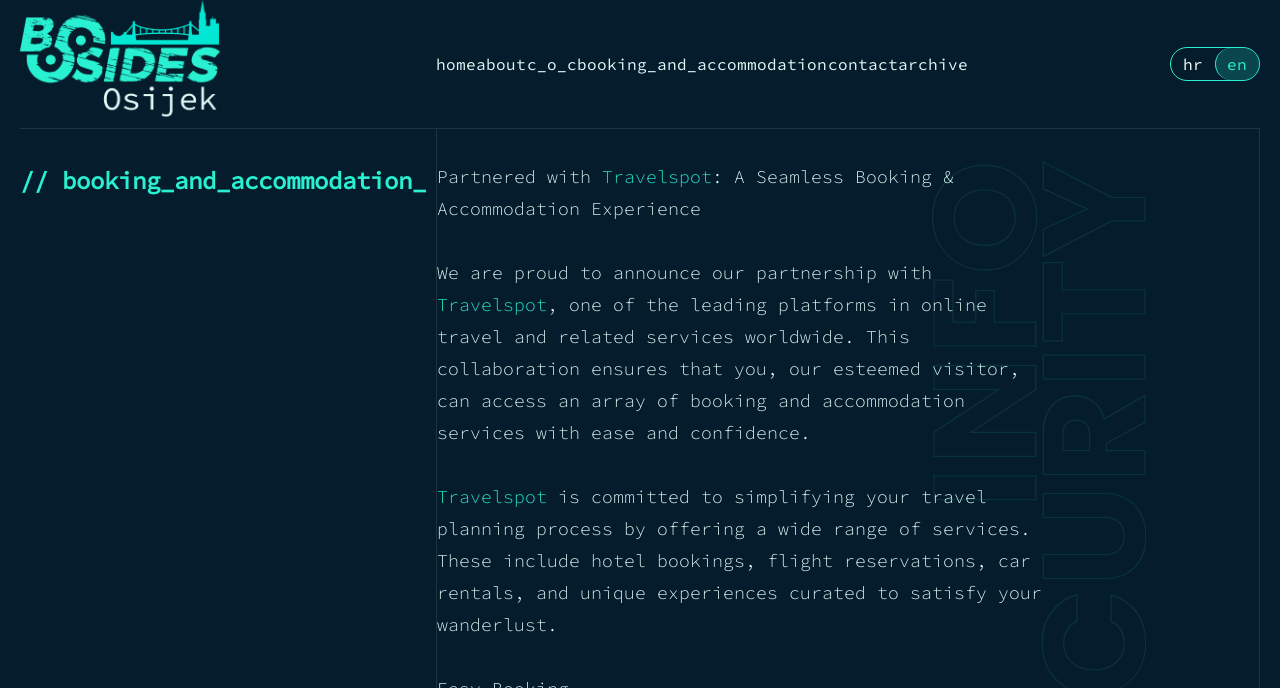Please give a concise answer to this question using a single word or phrase: 
What is the purpose of the partnership with Travelspot?

to simplify travel planning